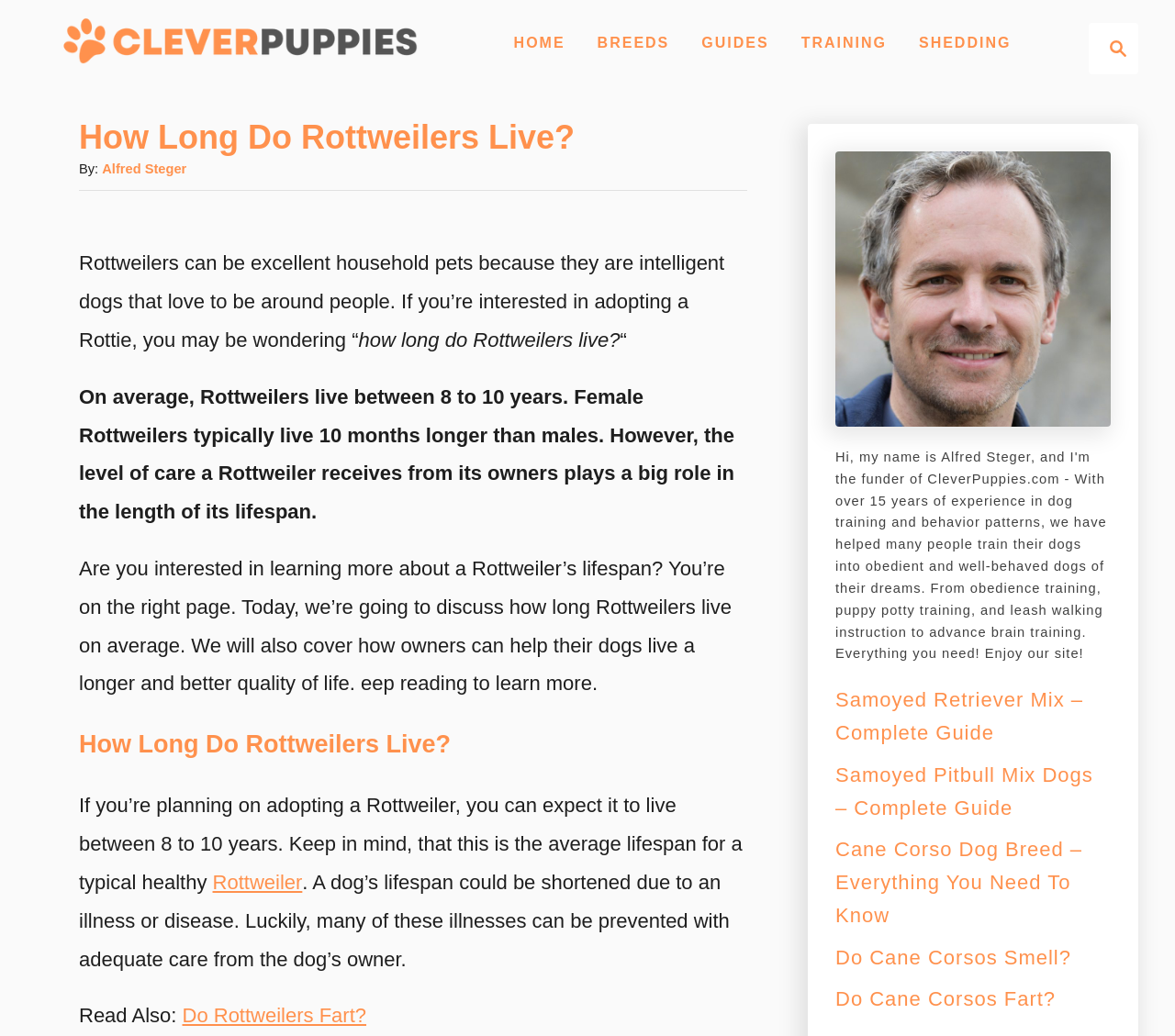Please identify the coordinates of the bounding box for the clickable region that will accomplish this instruction: "Search for something".

[0.927, 0.022, 0.969, 0.071]